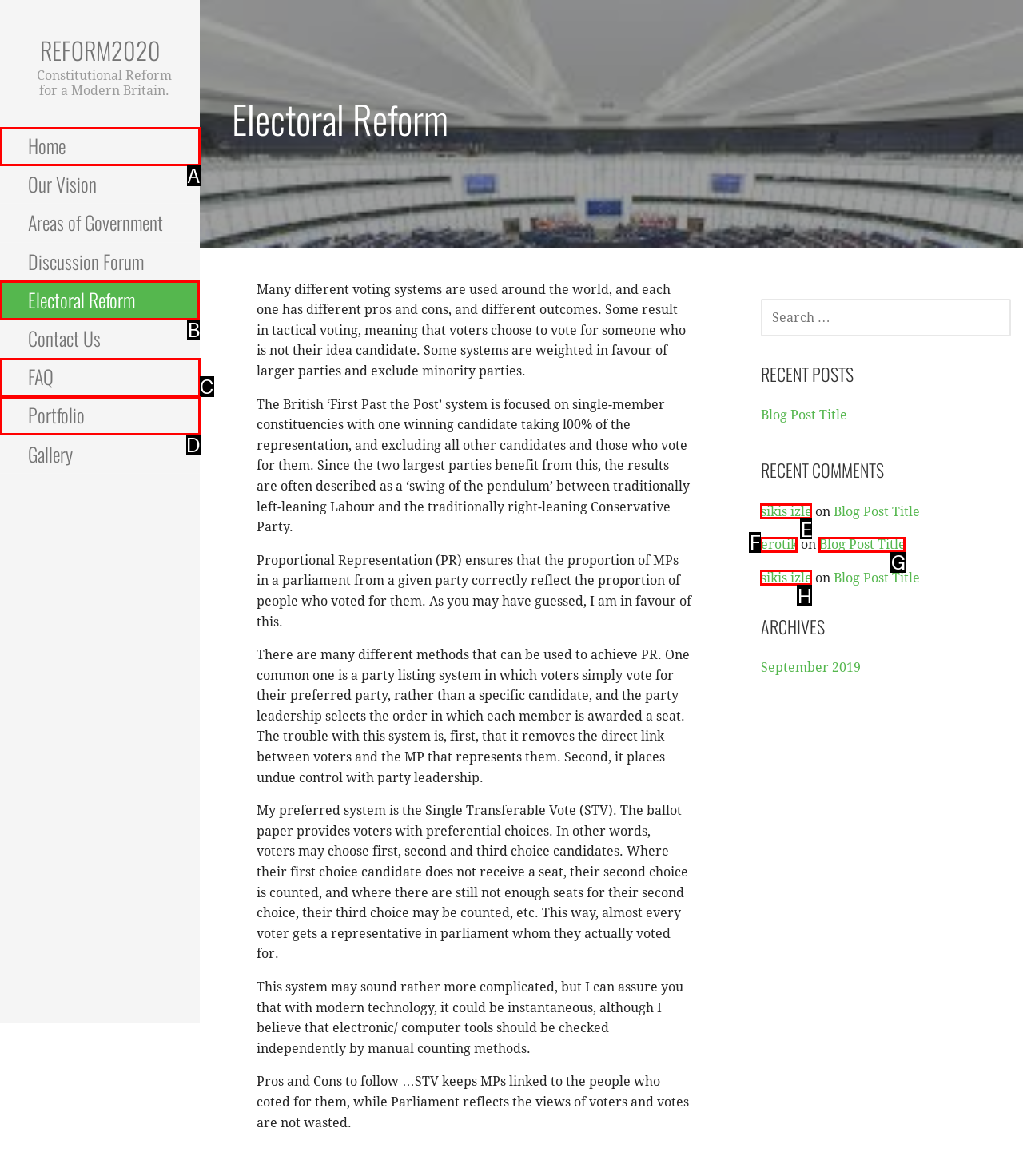Find the correct option to complete this instruction: Click on the 'Electoral Reform' link. Reply with the corresponding letter.

B